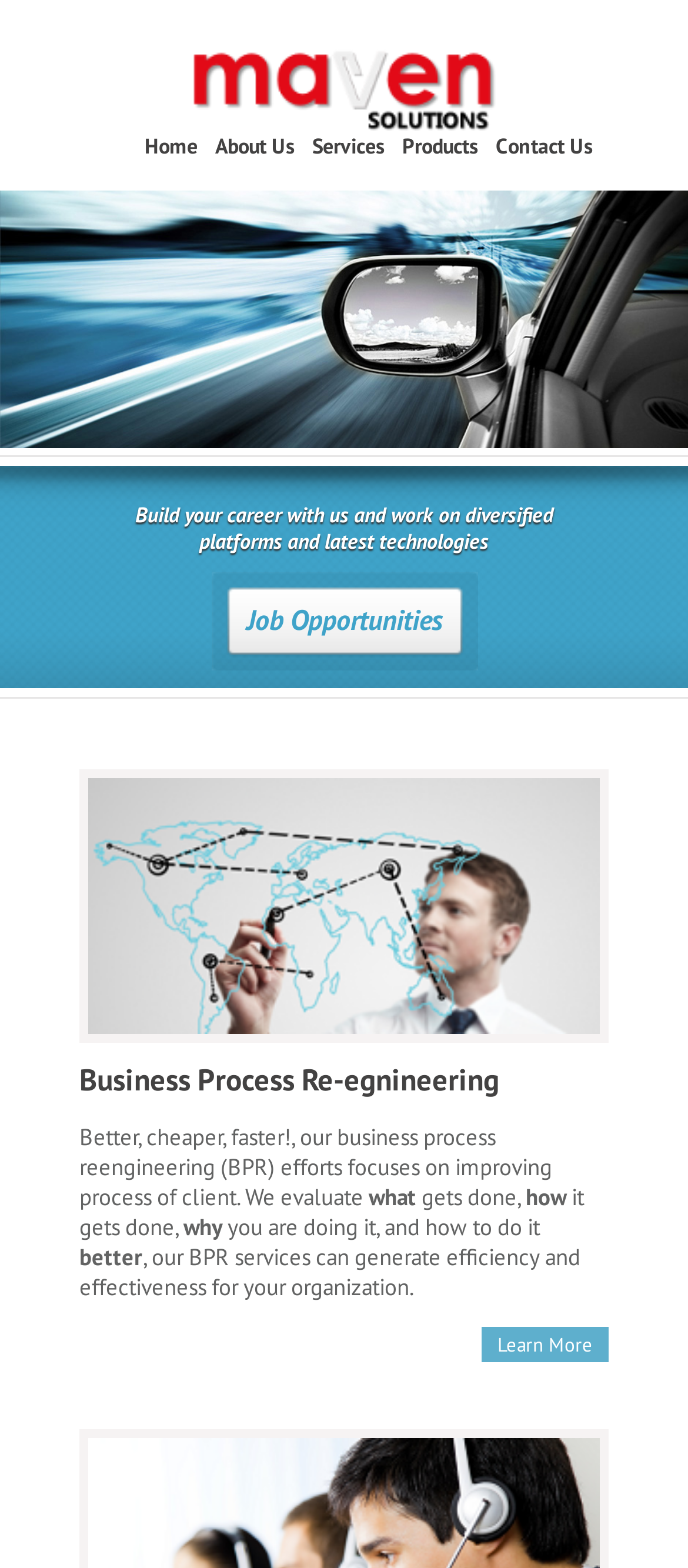What is the main focus of Maven Solutions?
Please look at the screenshot and answer in one word or a short phrase.

Career and business process reengineering